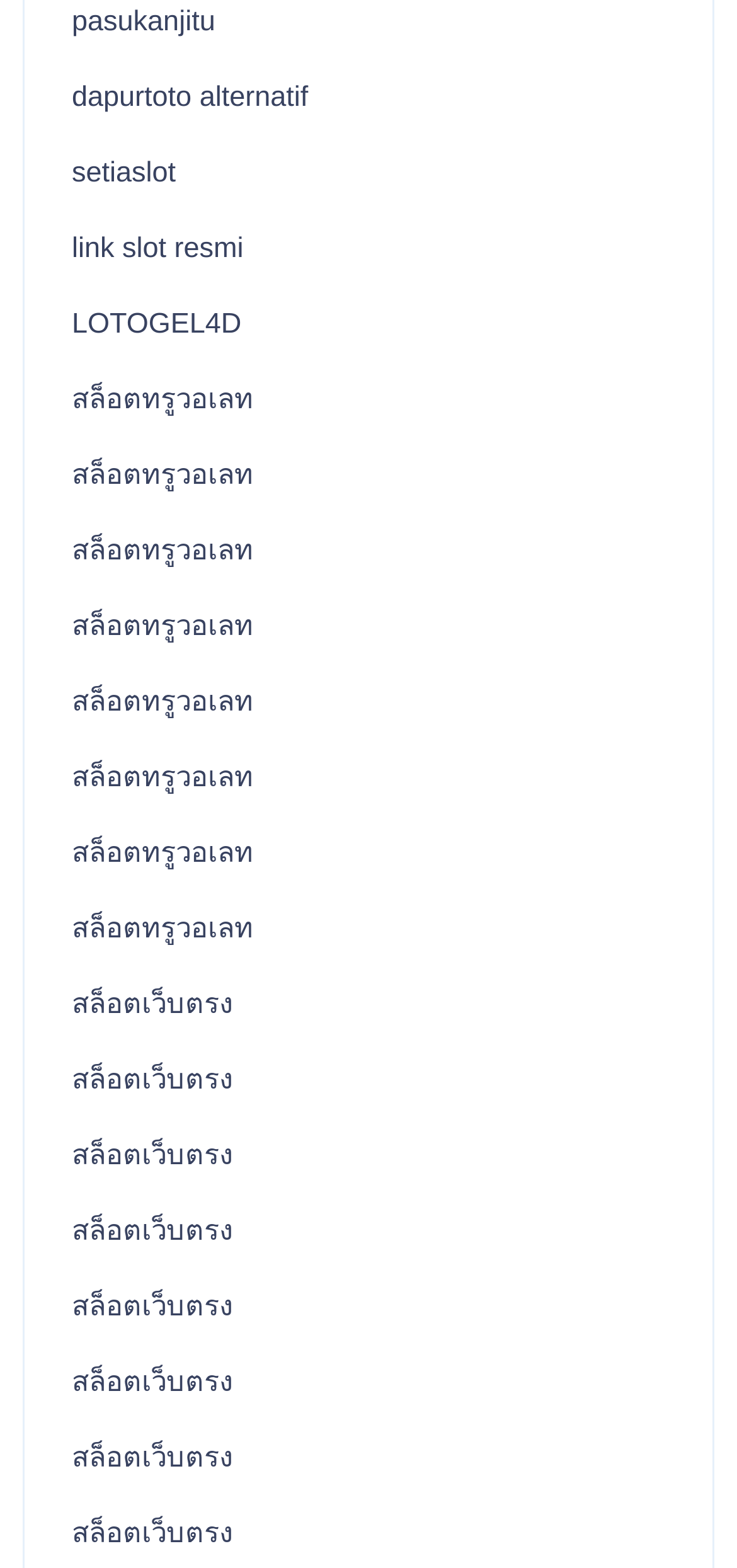Provide the bounding box coordinates in the format (top-left x, top-left y, bottom-right x, bottom-right y). All values are floating point numbers between 0 and 1. Determine the bounding box coordinate of the UI element described as: link slot resmi

[0.097, 0.148, 0.33, 0.168]